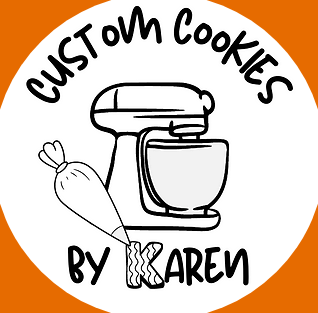What is the main focus of the baking business?
Using the information from the image, give a concise answer in one word or a short phrase.

Custom cookies